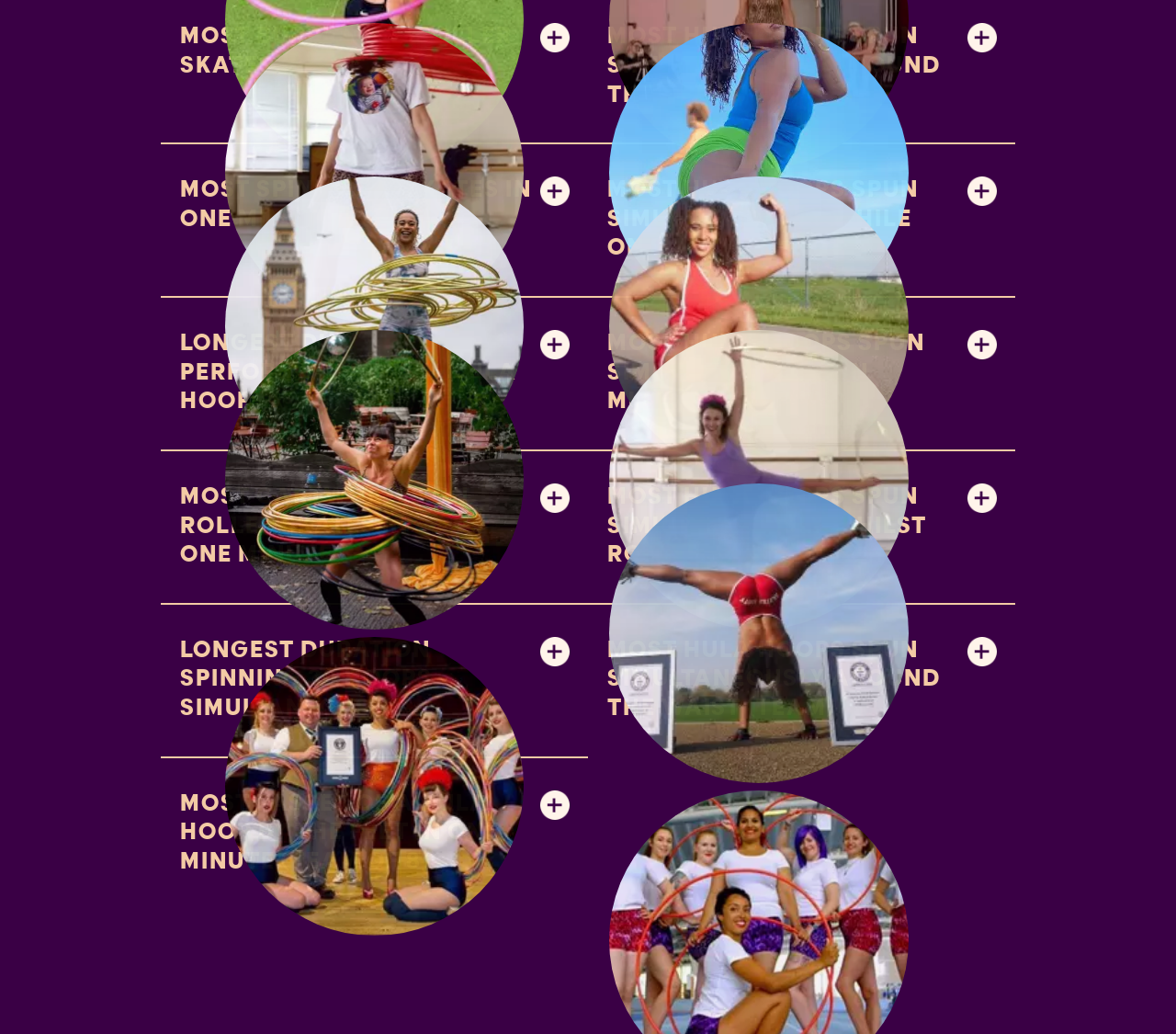What is the body part used to spin hula hoops in the ninth link?
Based on the image, give a one-word or short phrase answer.

Multi-body parts